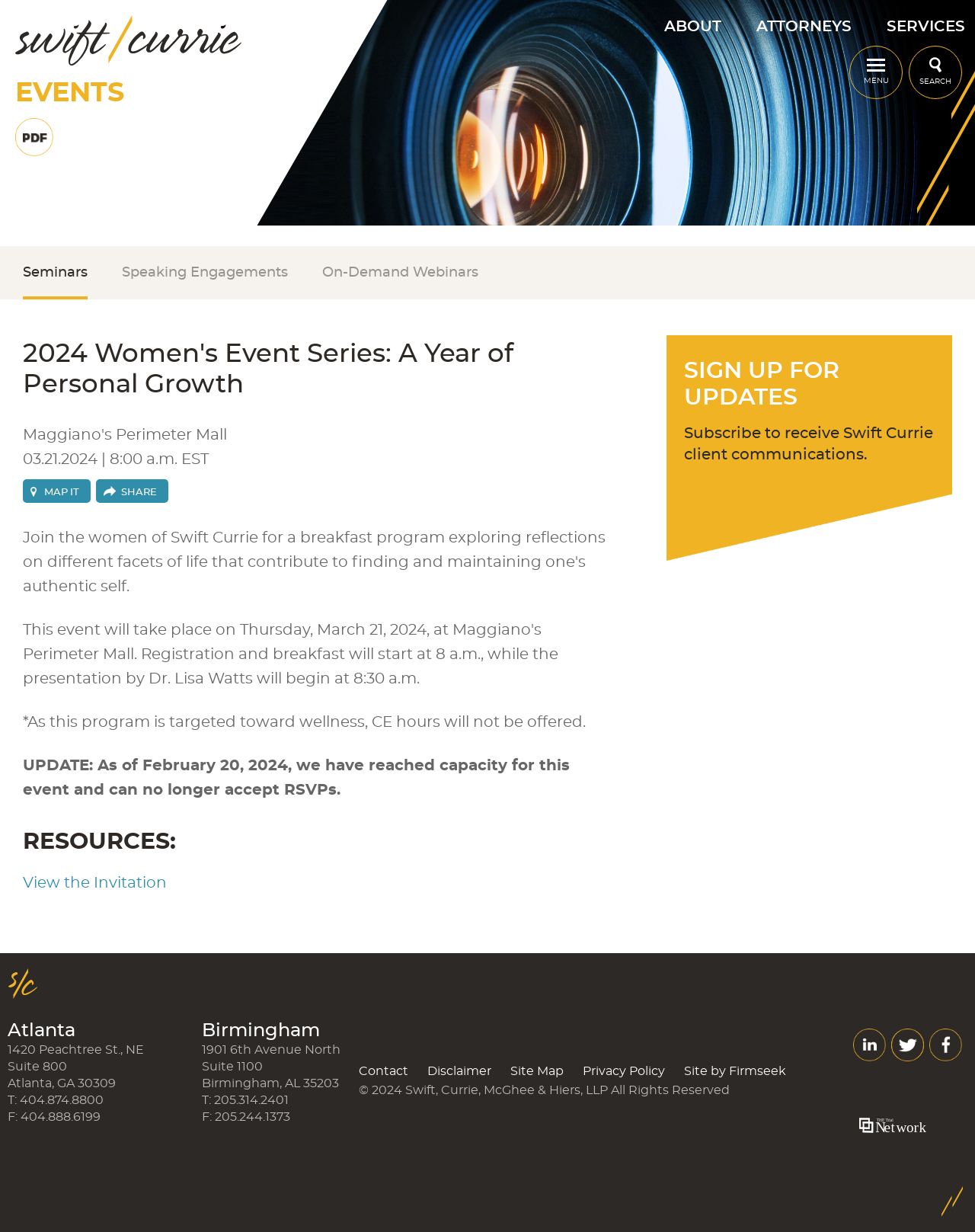What is the address of the Atlanta office?
Please respond to the question thoroughly and include all relevant details.

I found the address by looking at the footer section, where it lists the office locations. The Atlanta office address is '1420 Peachtree St., NE, Suite 800, Atlanta, GA 30309'.